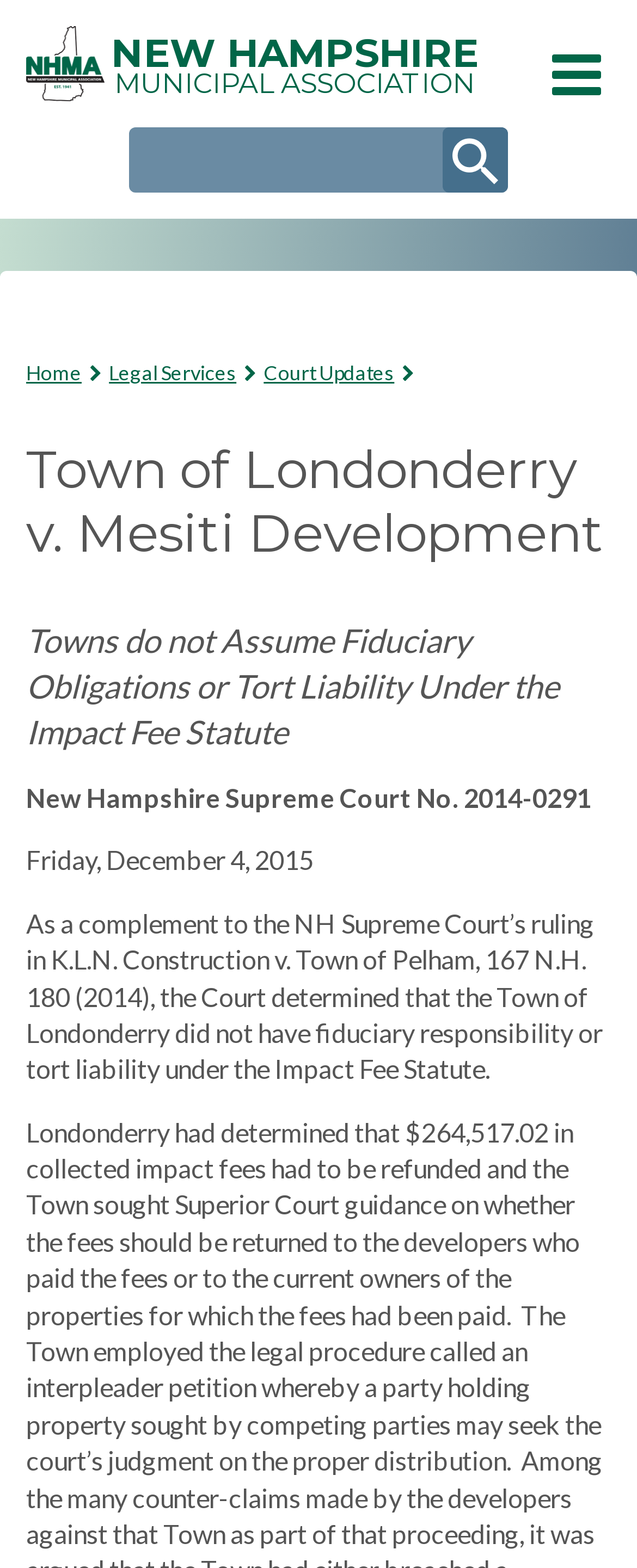Locate the bounding box coordinates of the area to click to fulfill this instruction: "Go to About page". The bounding box should be presented as four float numbers between 0 and 1, in the order [left, top, right, bottom].

[0.282, 0.017, 1.0, 0.061]